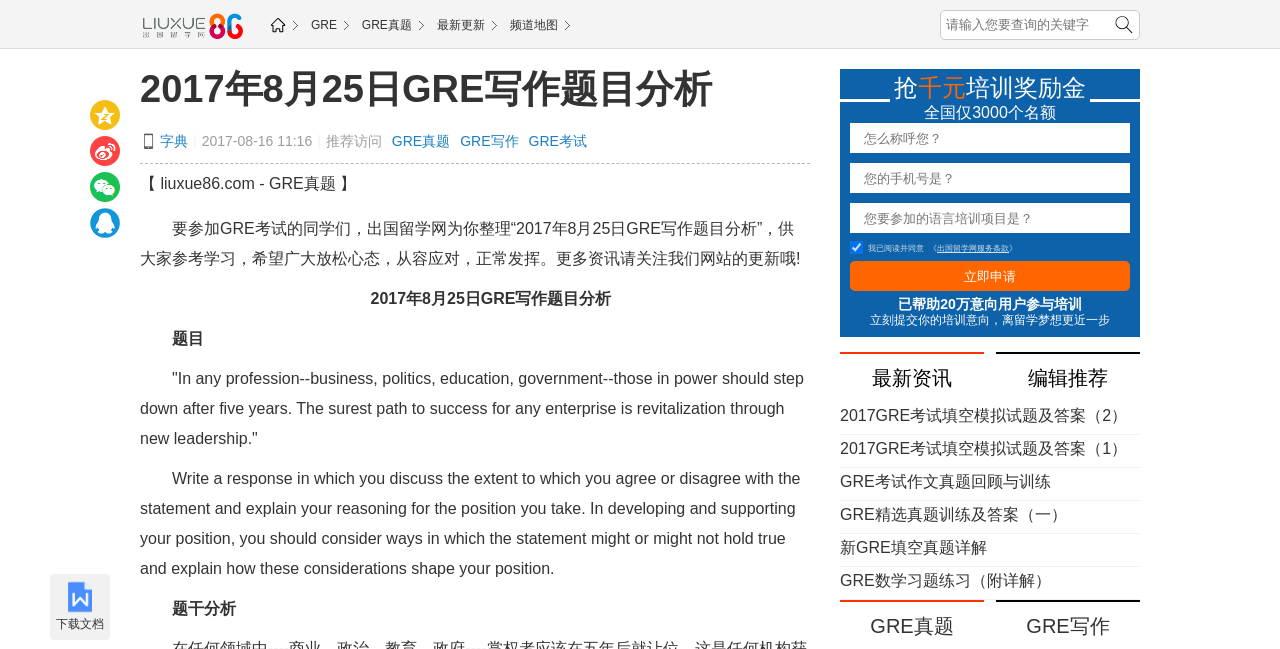Find the bounding box coordinates for the HTML element described in this sentence: "GRE考试作文真题回顾与训练". Provide the coordinates as four float numbers between 0 and 1, in the format [left, top, right, bottom].

[0.656, 0.729, 0.821, 0.755]